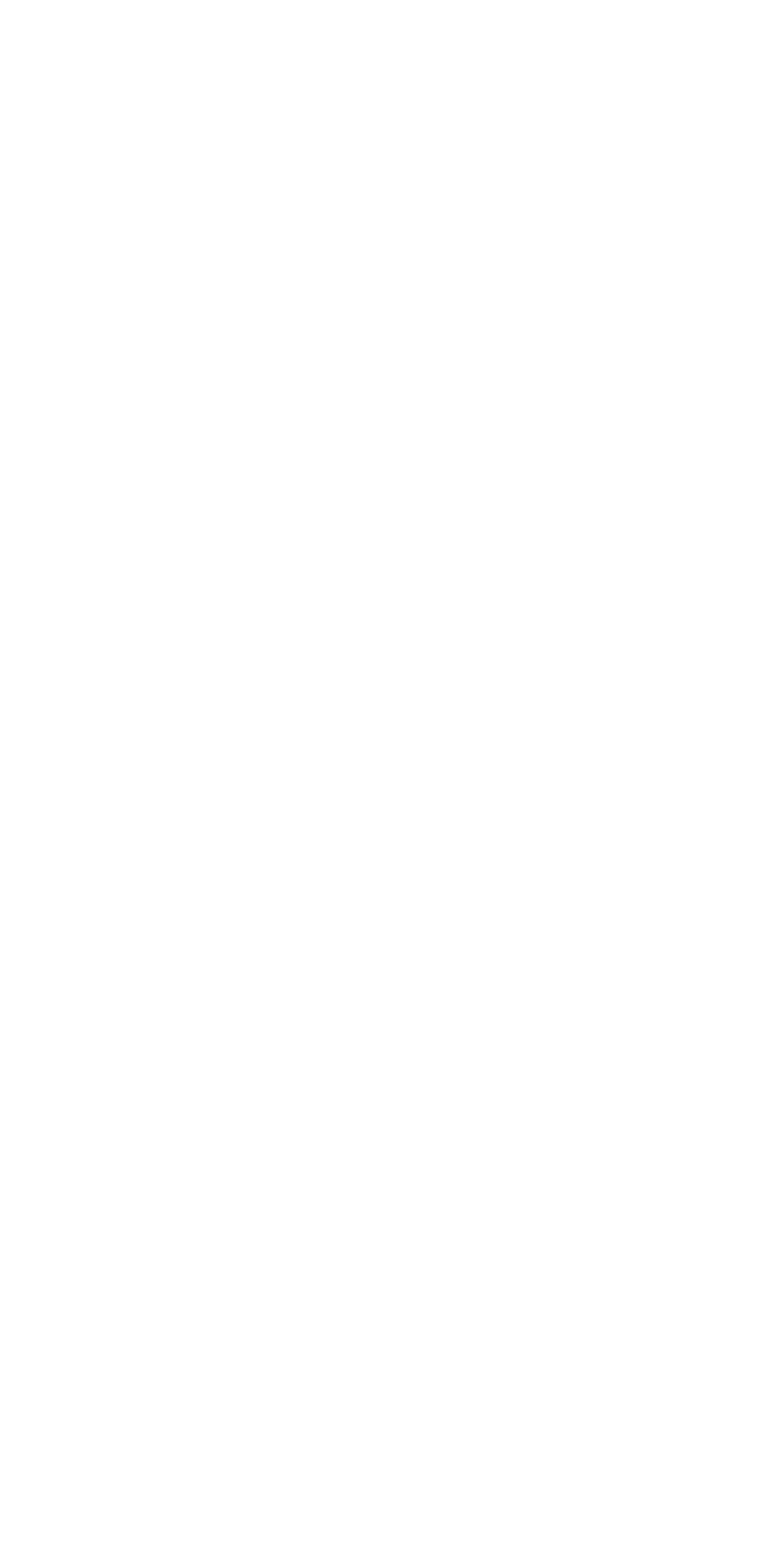Pinpoint the bounding box coordinates of the clickable element to carry out the following instruction: "Visit the page about World Philosophy."

[0.077, 0.103, 0.865, 0.193]